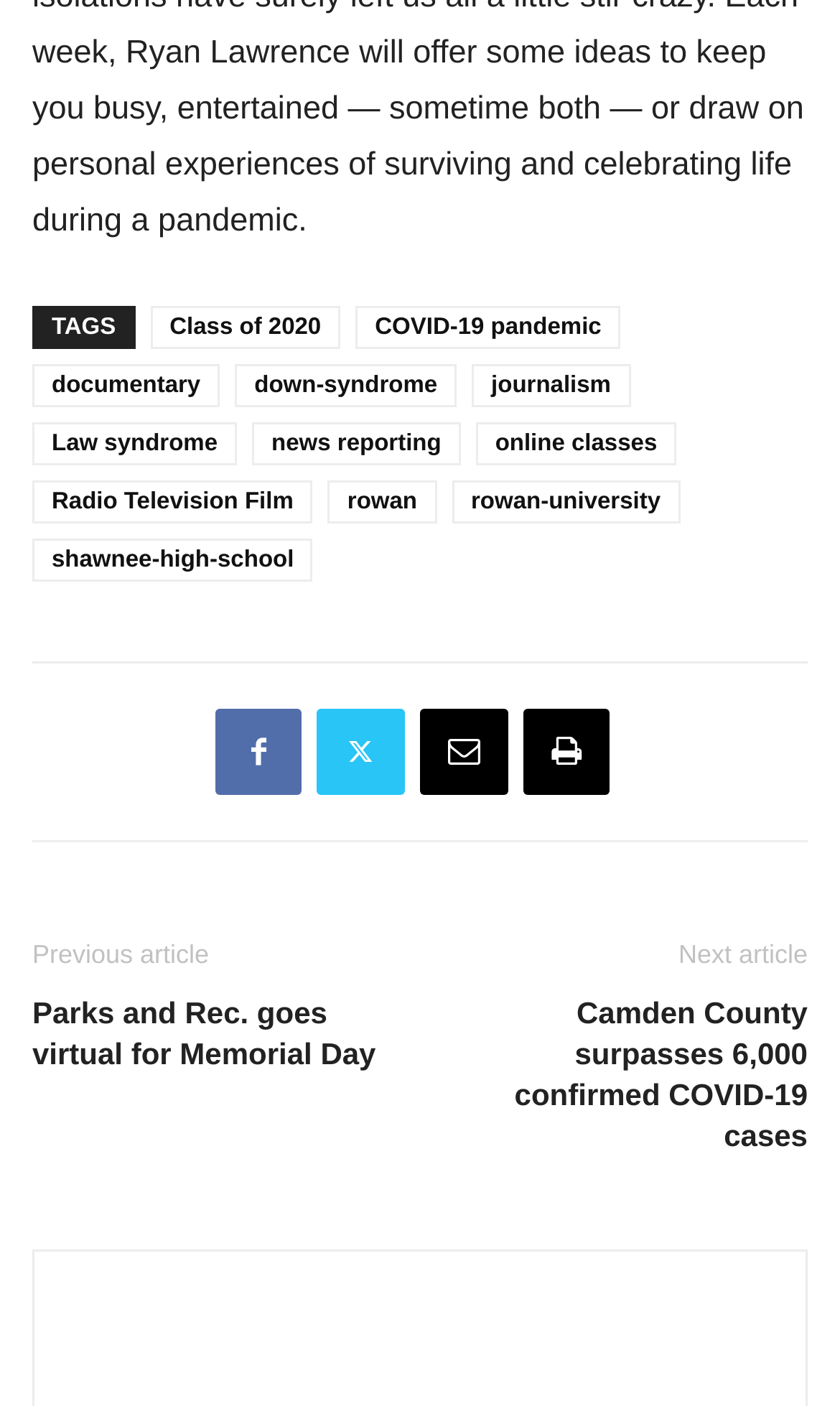What is the category of the article 'Parks and Rec. goes virtual for Memorial Day'?
Using the visual information, reply with a single word or short phrase.

news reporting